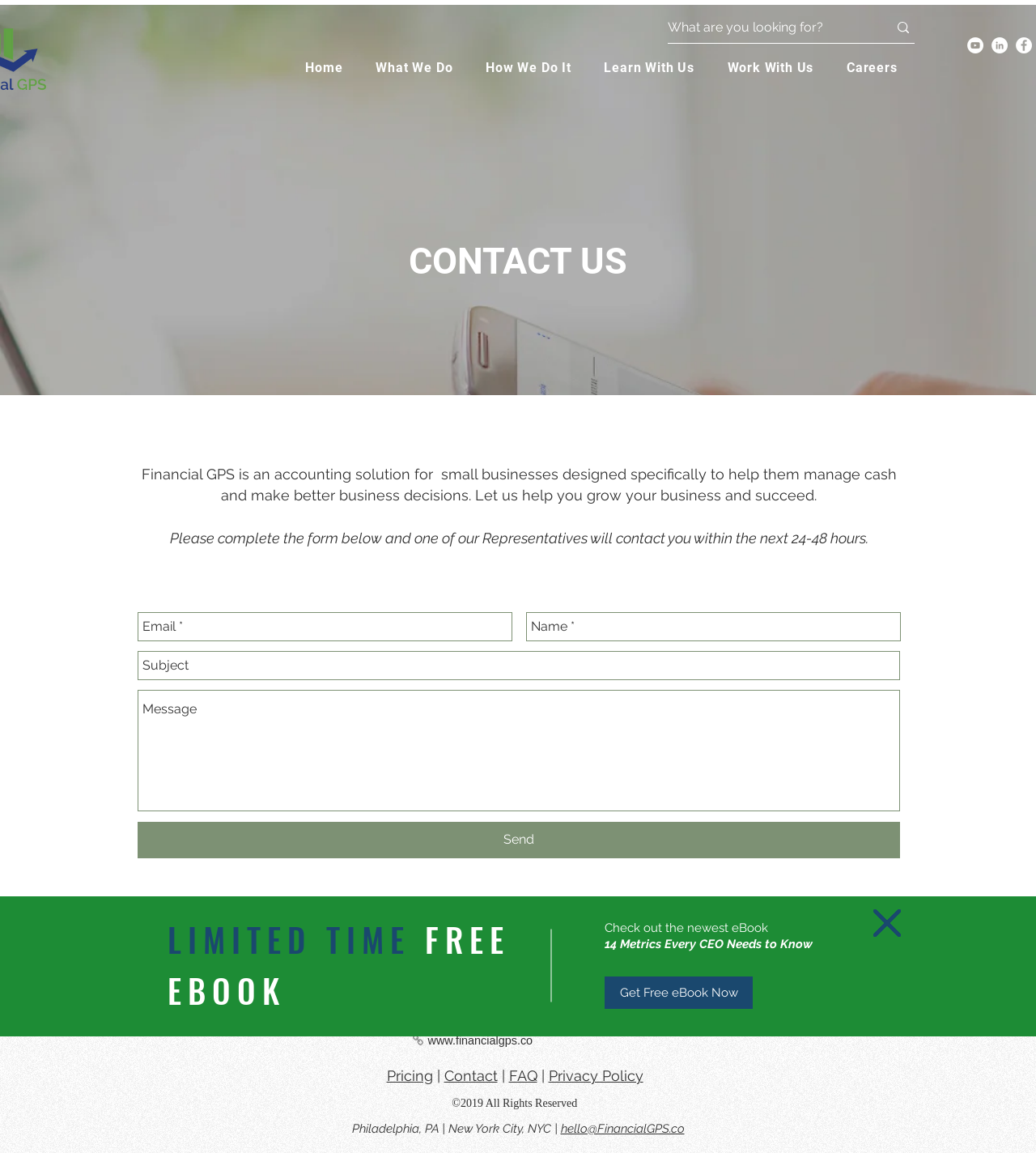Please specify the bounding box coordinates of the region to click in order to perform the following instruction: "Contact us through email".

[0.133, 0.531, 0.495, 0.556]